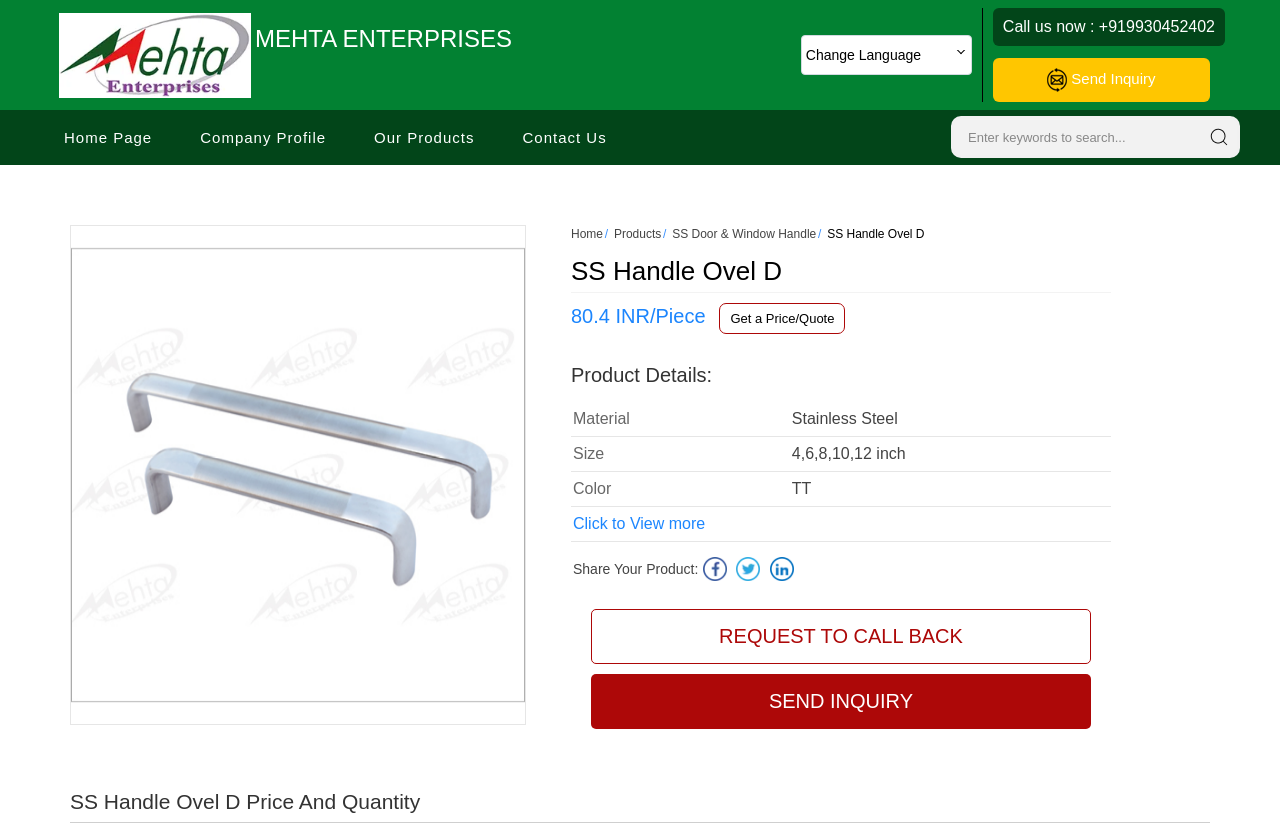How many inches are the sizes of SS Handle Ovel D?
Using the visual information, reply with a single word or short phrase.

4,6,8,10,12